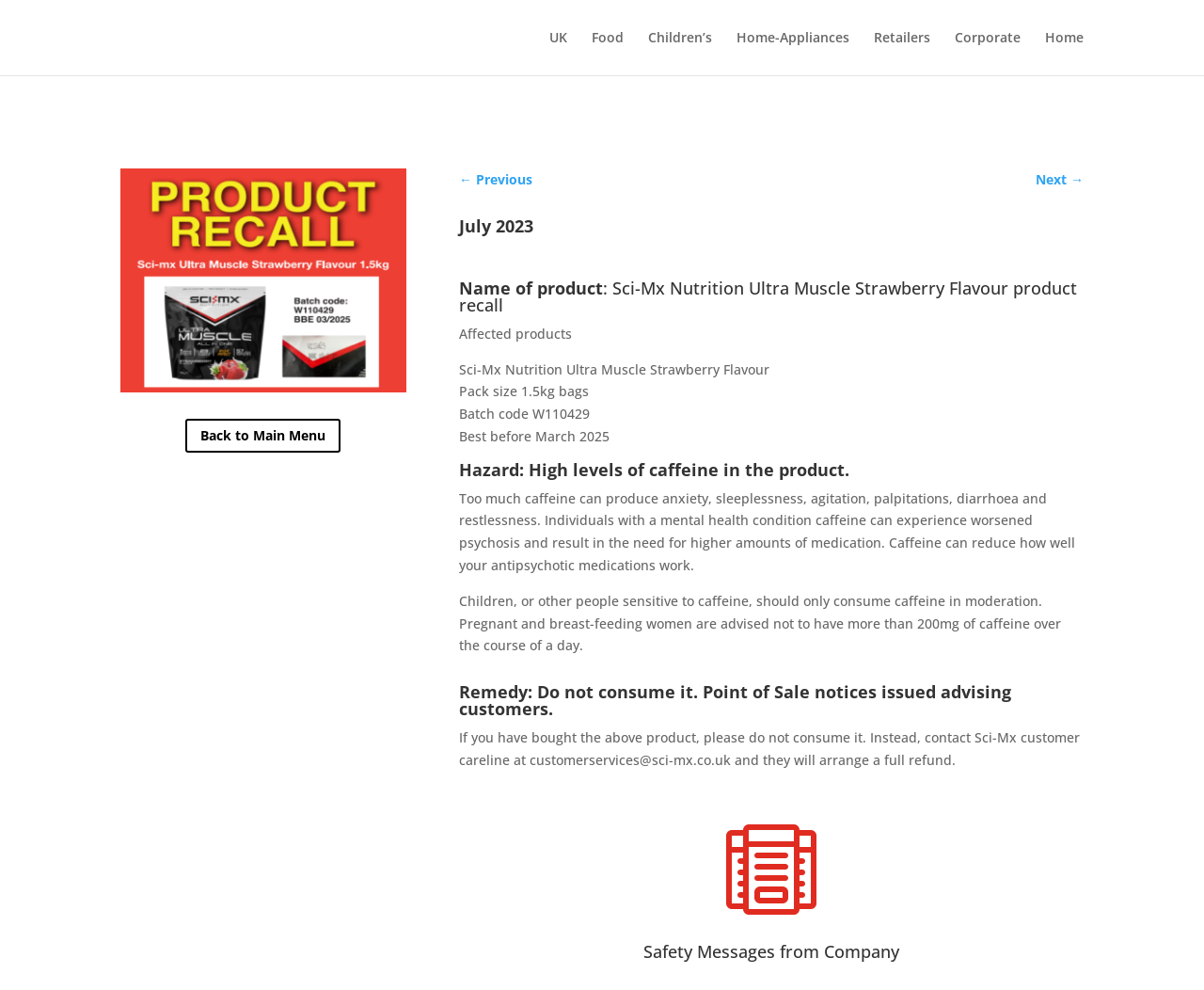Identify the bounding box coordinates of the section that should be clicked to achieve the task described: "View Safety Messages from Company".

[0.534, 0.95, 0.747, 0.972]